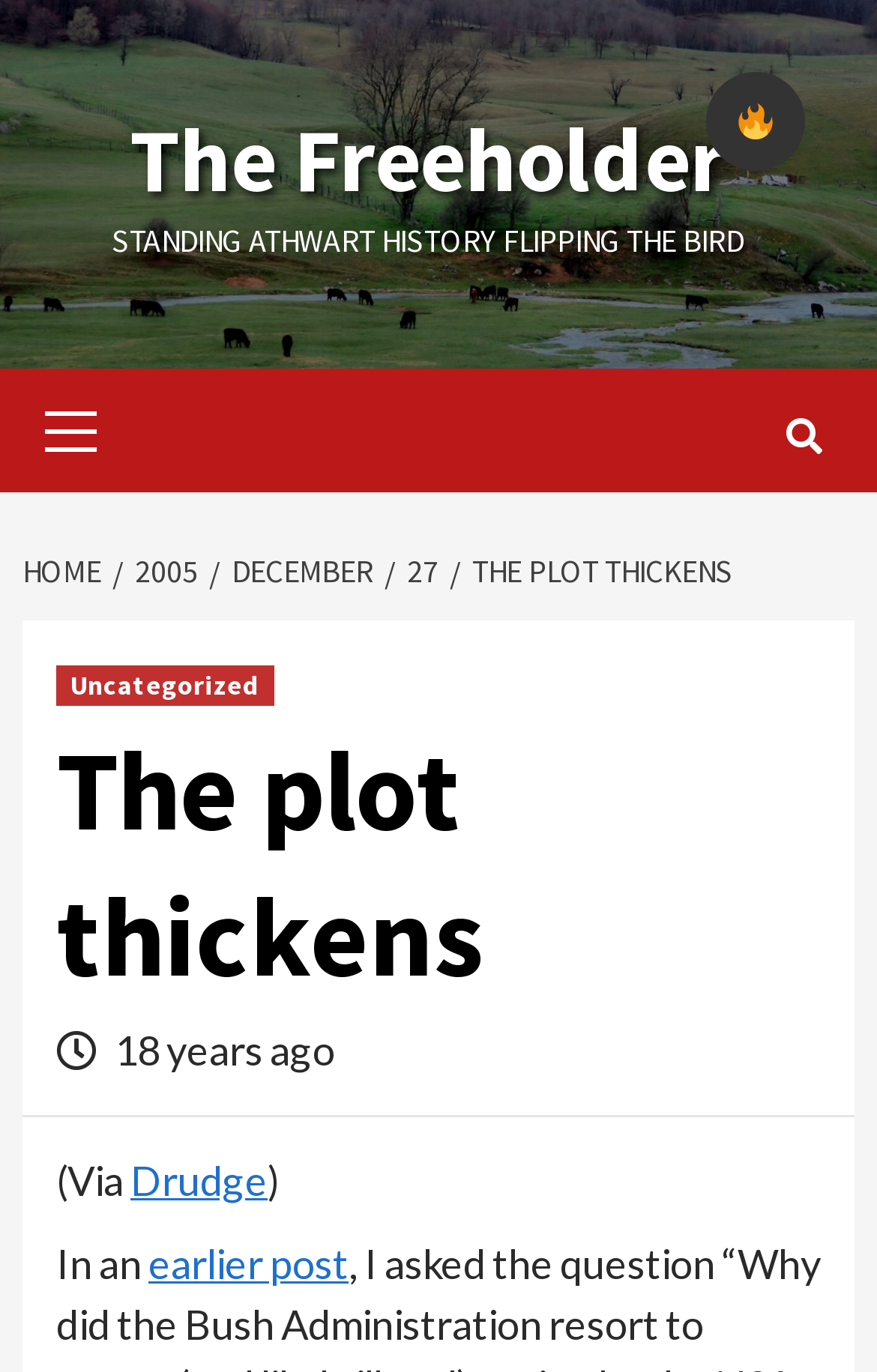Determine the bounding box coordinates for the element that should be clicked to follow this instruction: "Visit Drudge". The coordinates should be given as four float numbers between 0 and 1, in the format [left, top, right, bottom].

[0.149, 0.842, 0.305, 0.878]